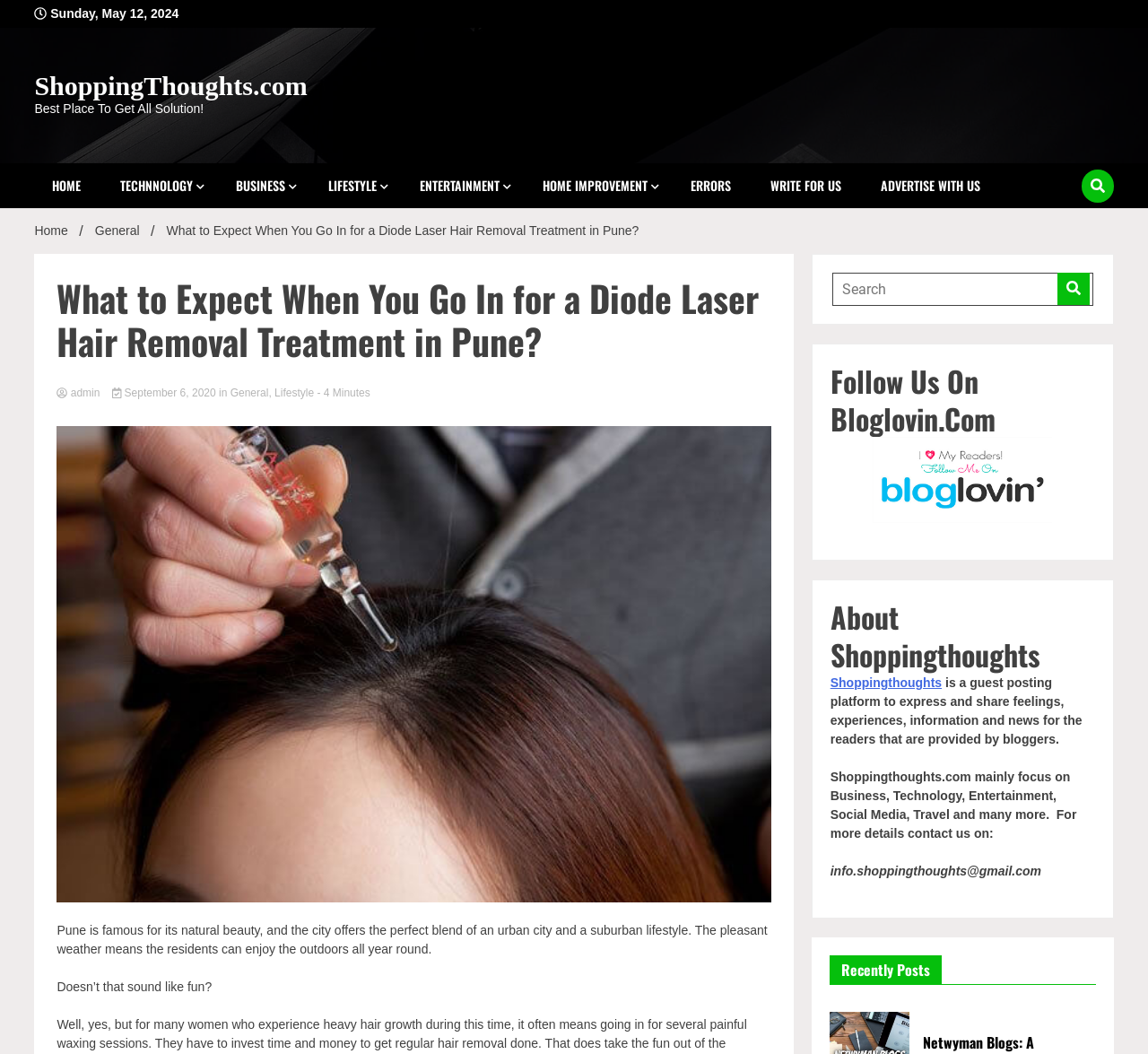What is the estimated reading time of the article?
Please answer the question with as much detail and depth as you can.

The estimated reading time of the article can be found in the generic element with the text 'Estimated Reading Time of Article' which is located below the article title, and it is mentioned as '4 Minutes'.